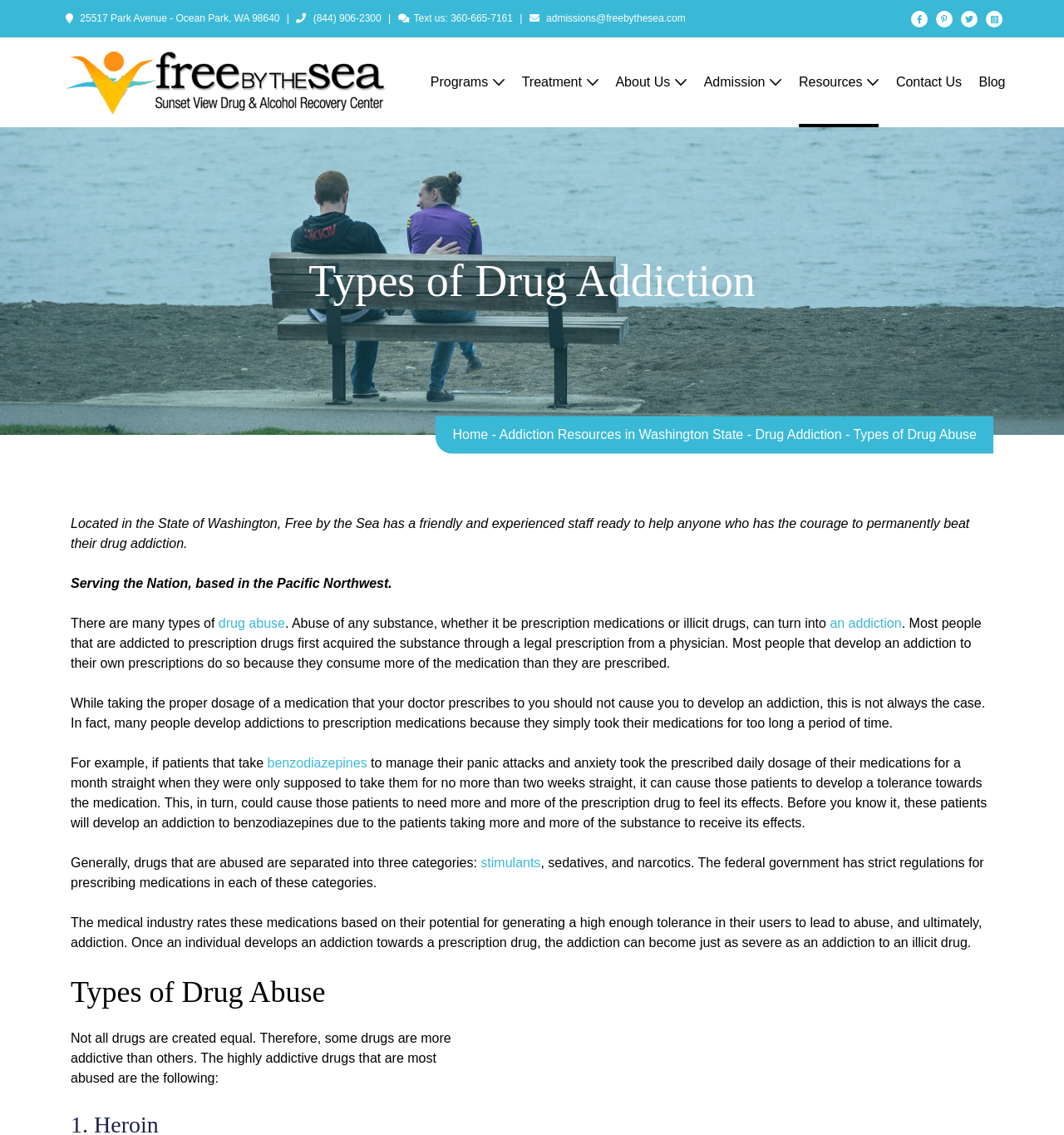Locate the bounding box coordinates of the element's region that should be clicked to carry out the following instruction: "Call the phone number". The coordinates need to be four float numbers between 0 and 1, i.e., [left, top, right, bottom].

[0.294, 0.011, 0.358, 0.021]